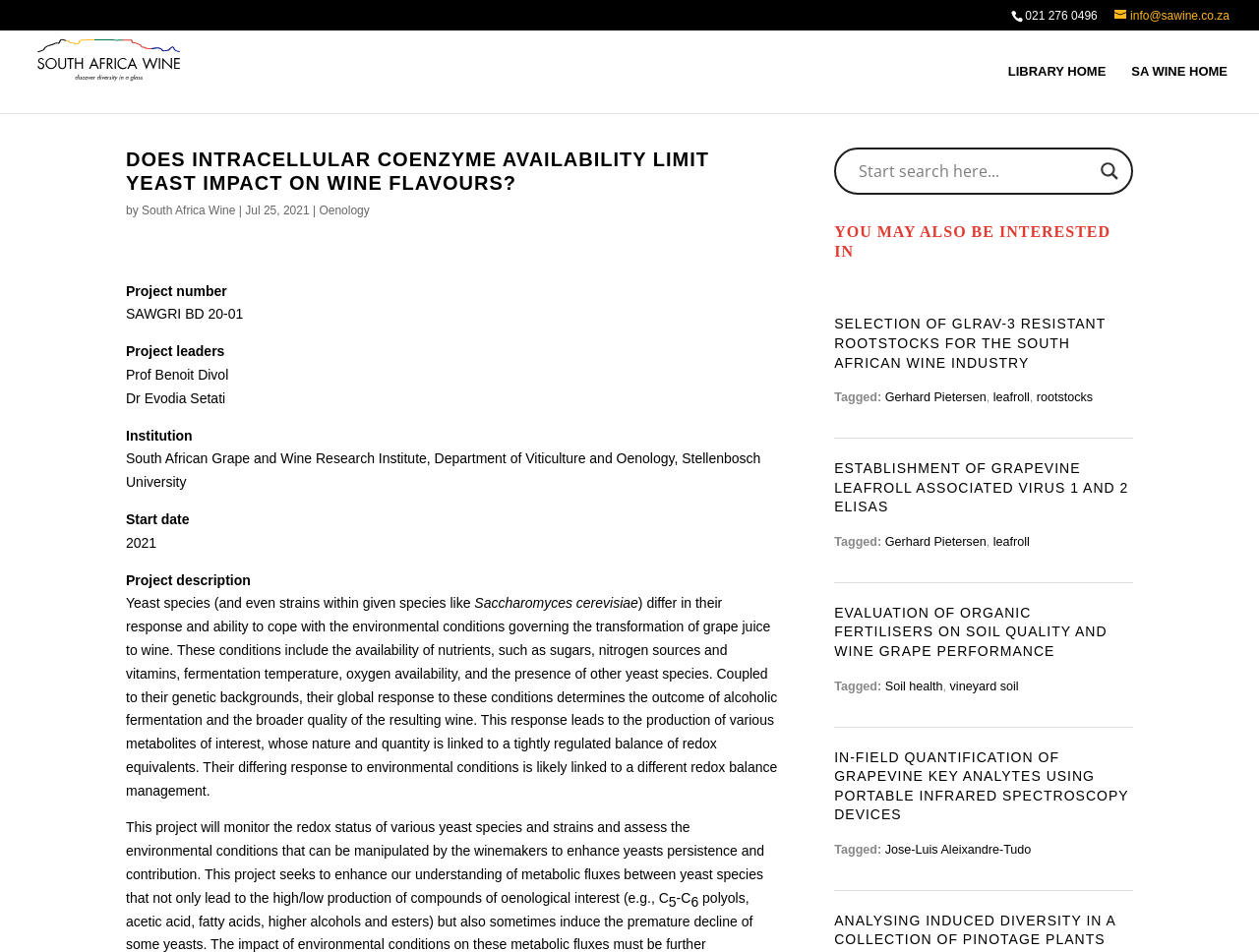Could you identify the text that serves as the heading for this webpage?

DOES INTRACELLULAR COENZYME AVAILABILITY LIMIT YEAST IMPACT ON WINE FLAVOURS?